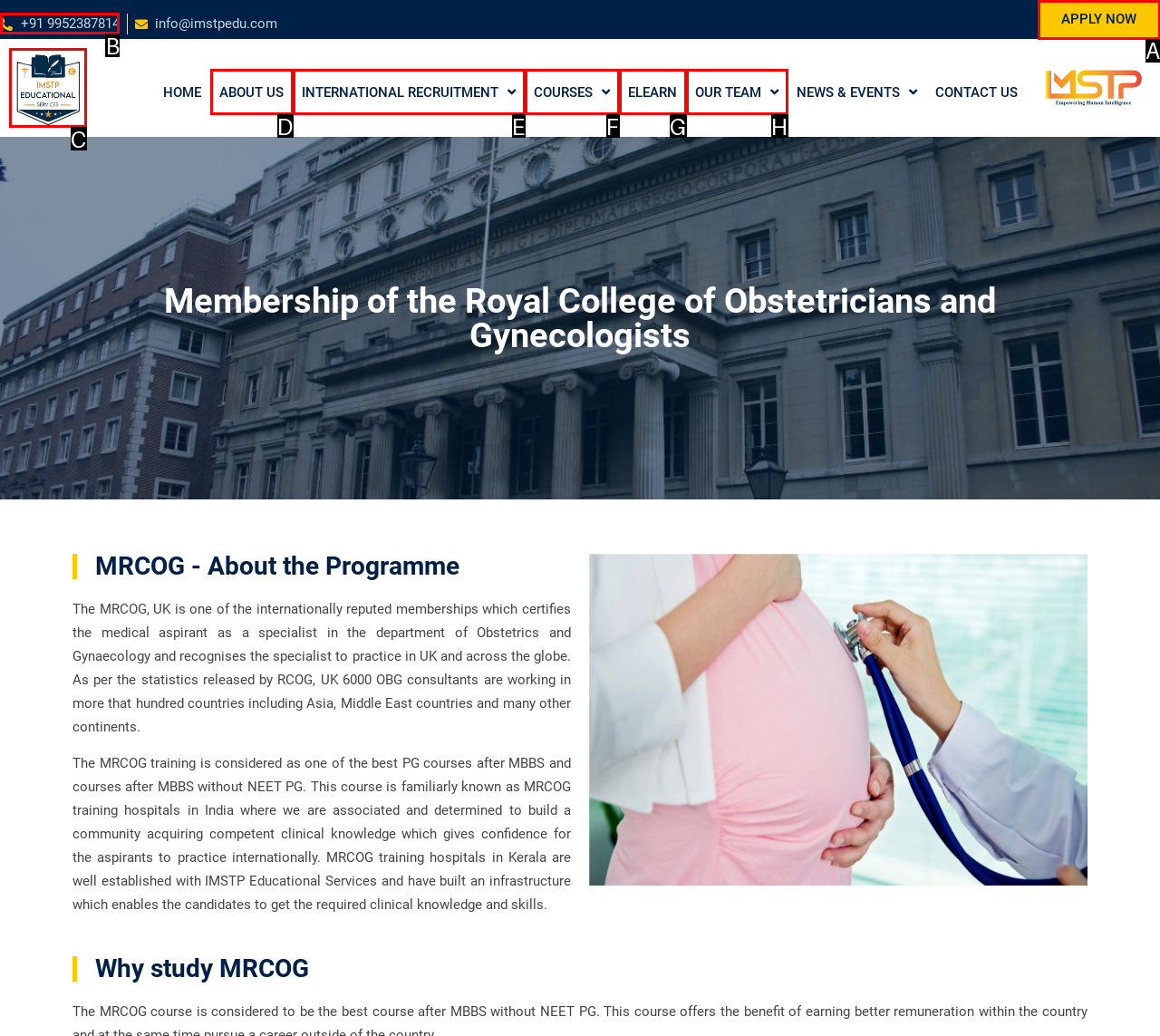Identify the HTML element that should be clicked to accomplish the task: Call the phone number
Provide the option's letter from the given choices.

B